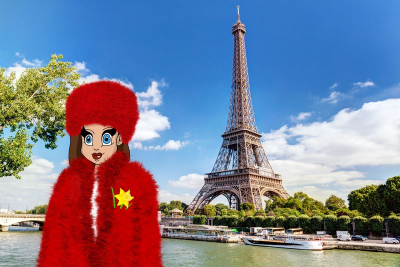Provide a comprehensive description of the image.

In this vibrant image, a whimsical character stands prominently in the foreground, adorned in a striking red fur coat that catches the eye. The character features cartoonish facial features, complete with bold makeup, adding a playful touch to the scene. Behind them, the iconic Eiffel Tower rises majestically against a brilliant blue sky, accentuated by fluffy white clouds. The serene river in the foreground reflects the surroundings, while boats gently float by, enhancing the picturesque Parisian atmosphere. This scene beautifully juxtaposes the character's vibrant attire with the classic elegance of Paris, capturing a moment that feels both modern and timeless.